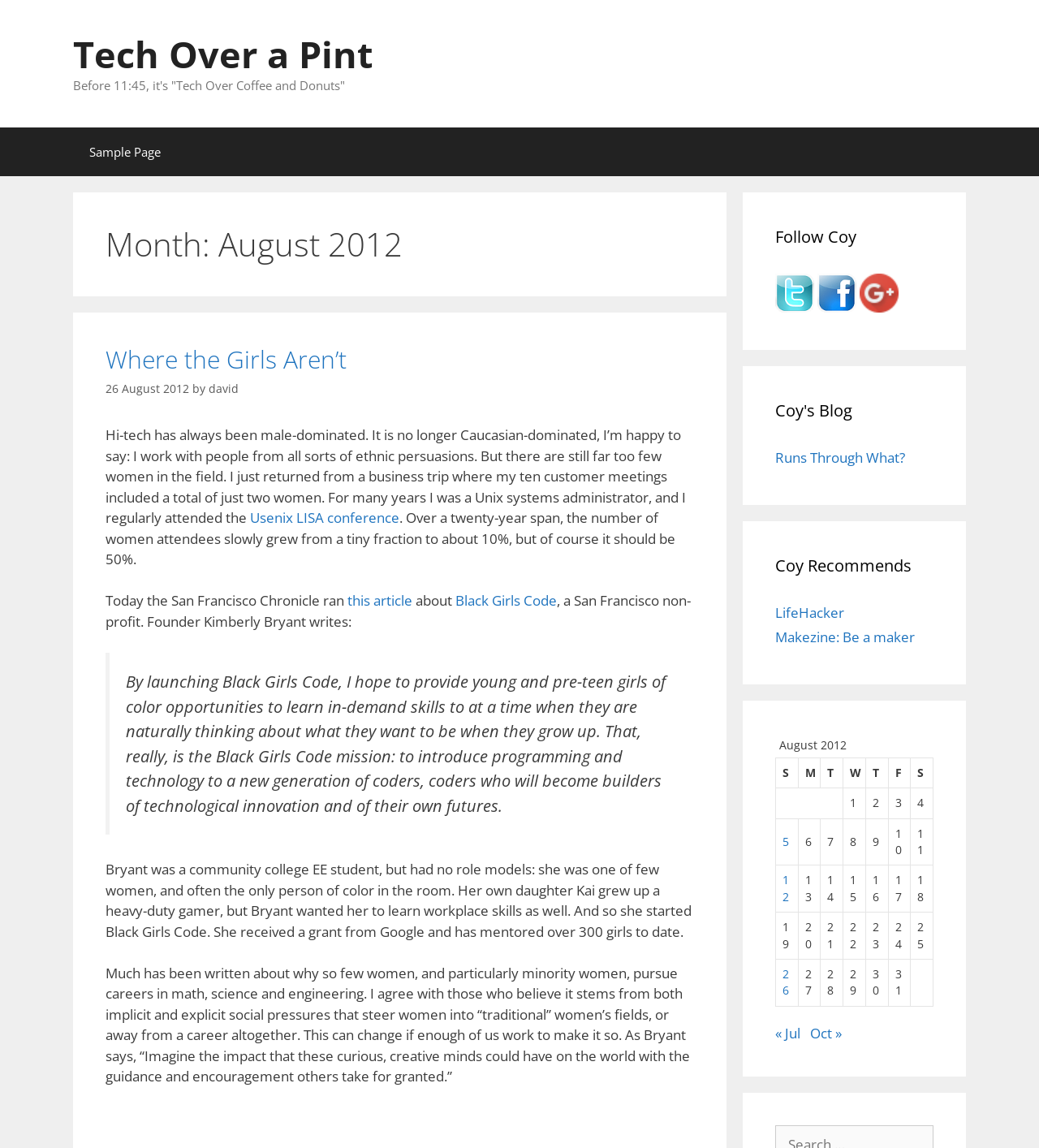Determine the coordinates of the bounding box for the clickable area needed to execute this instruction: "Check the calendar for August 2012".

[0.746, 0.638, 0.898, 0.877]